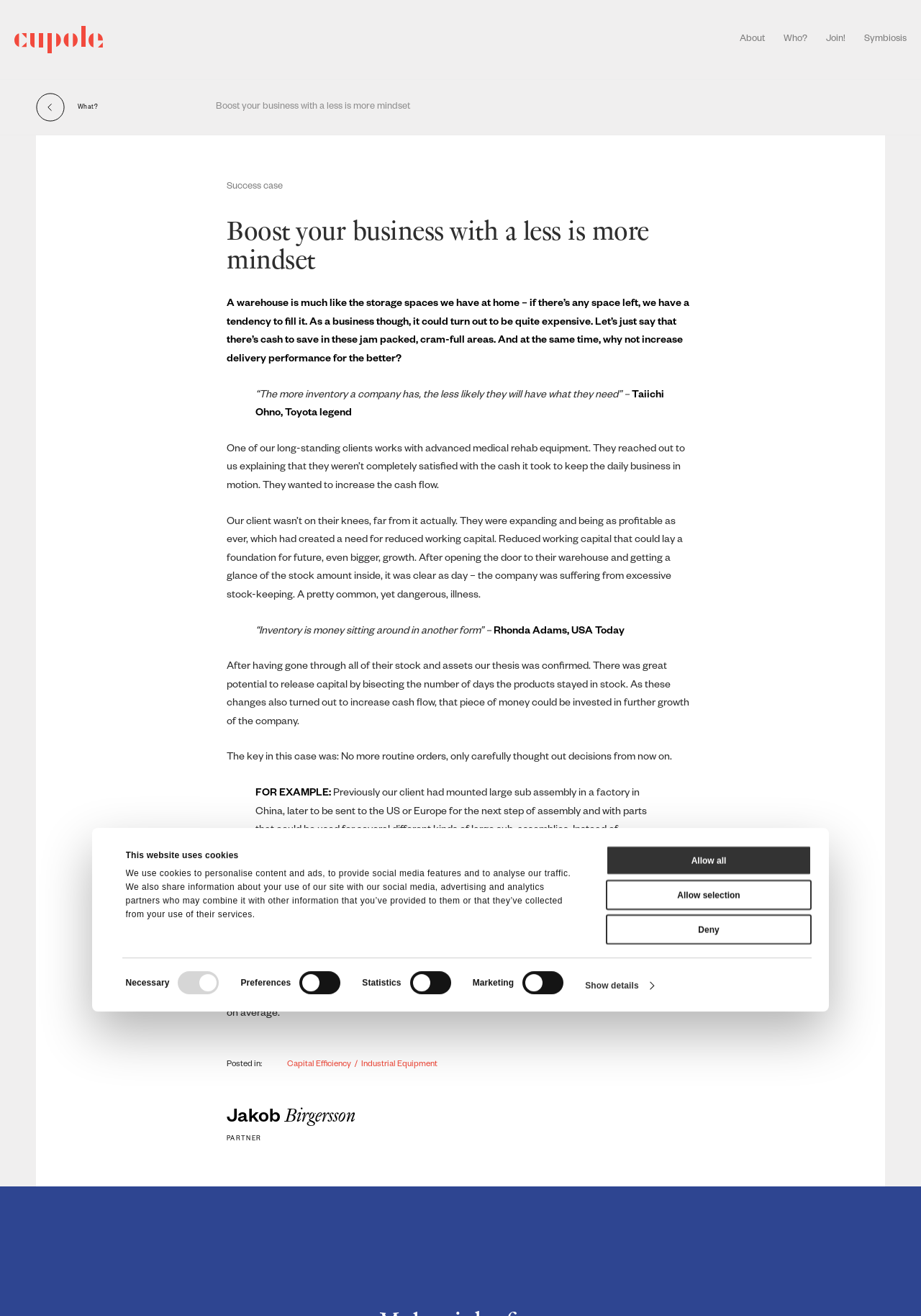Please find the bounding box coordinates of the element that must be clicked to perform the given instruction: "Click the 'About' link". The coordinates should be four float numbers from 0 to 1, i.e., [left, top, right, bottom].

[0.803, 0.026, 0.83, 0.034]